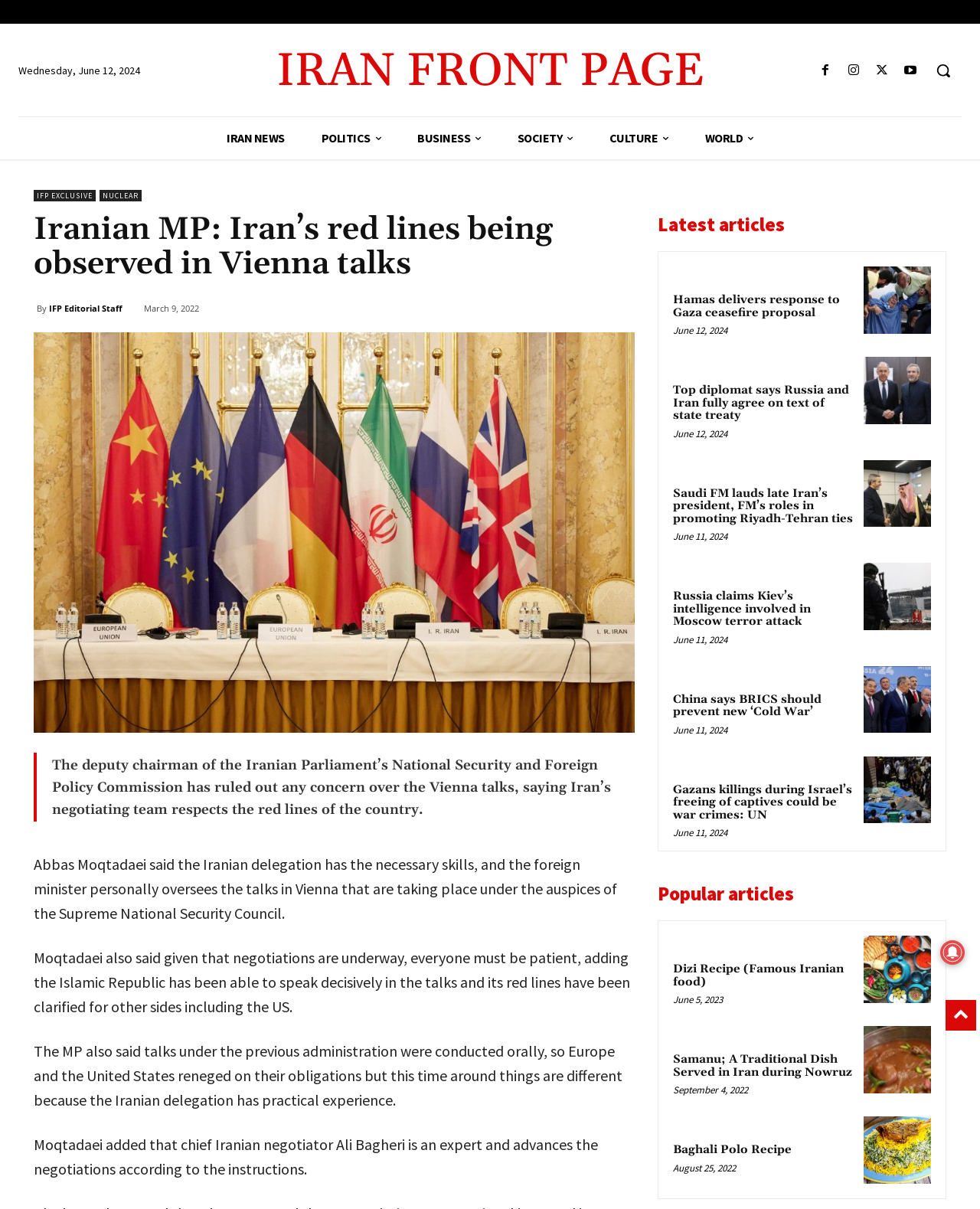From the webpage screenshot, predict the bounding box of the UI element that matches this description: "Twitter".

[0.89, 0.05, 0.911, 0.067]